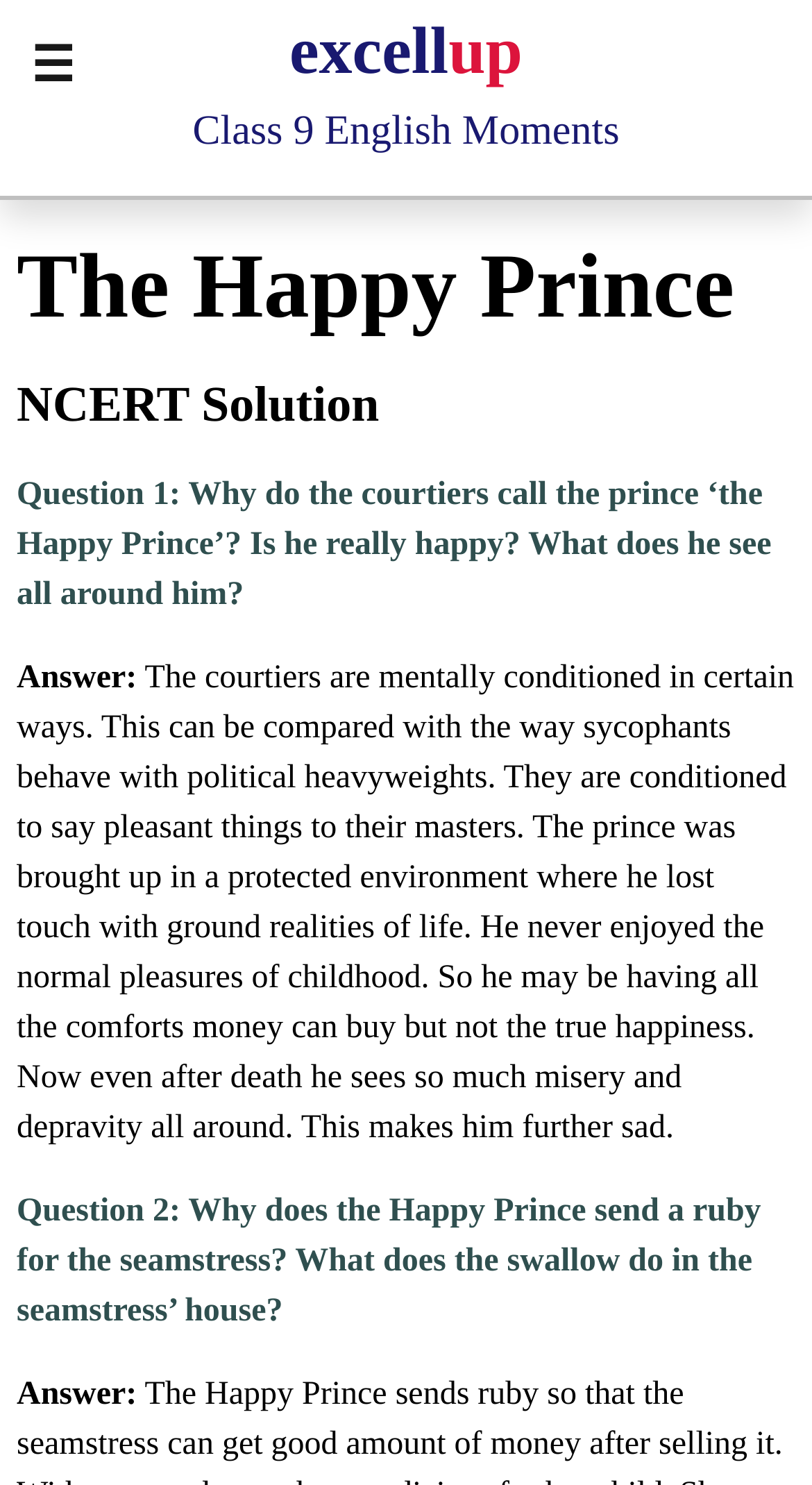What is the title of the first question?
Please give a detailed answer to the question using the information shown in the image.

The title of the first question can be found in the StaticText element with the text 'Question 1: Why do the courtiers call the prince ‘the Happy Prince’? Is he really happy? What does he see all around him?' which is a child element of the separator element with orientation: horizontal.